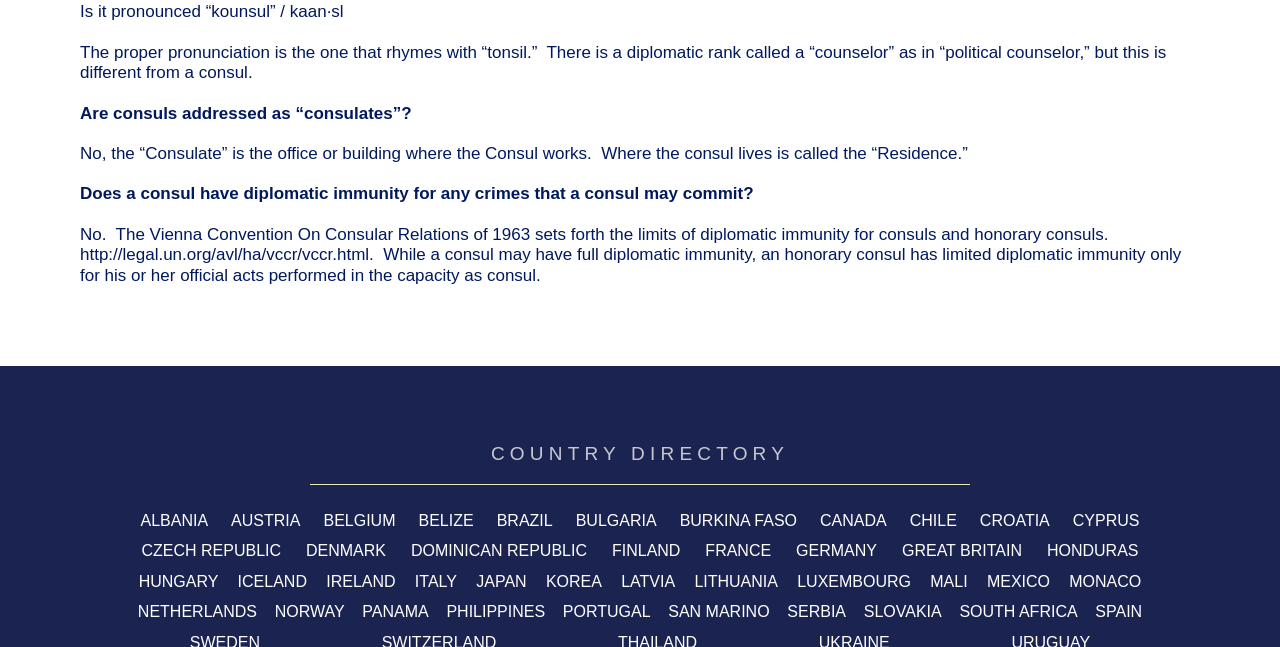Provide a one-word or short-phrase response to the question:
Do all consuls have full diplomatic immunity?

No